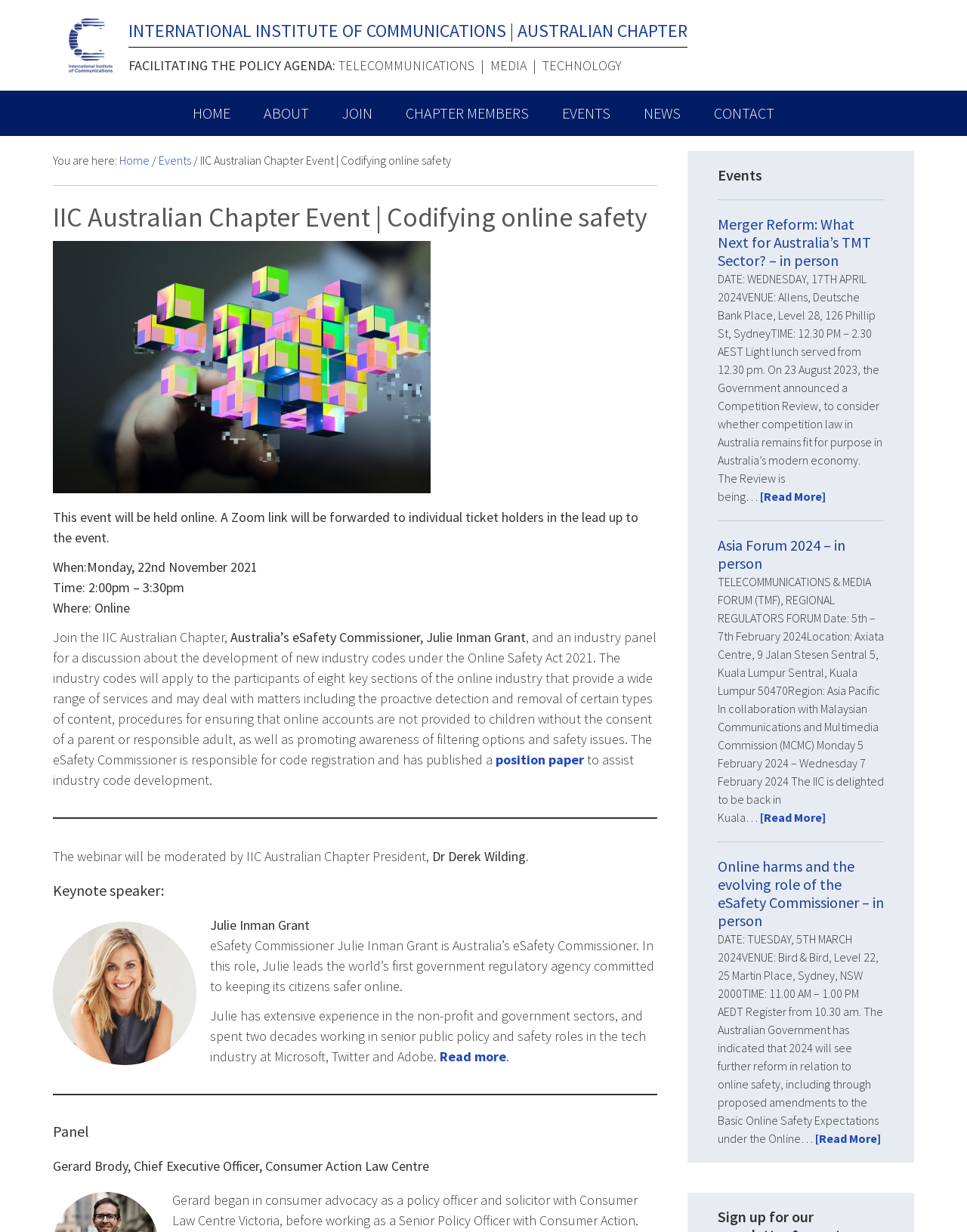Who is the moderator of the webinar?
Offer a detailed and exhaustive answer to the question.

I determined the moderator of the webinar by looking at the section with the text 'The webinar will be moderated by IIC Australian Chapter President,' and then reading the name 'Dr Derek Wilding' which is the moderator of the webinar.